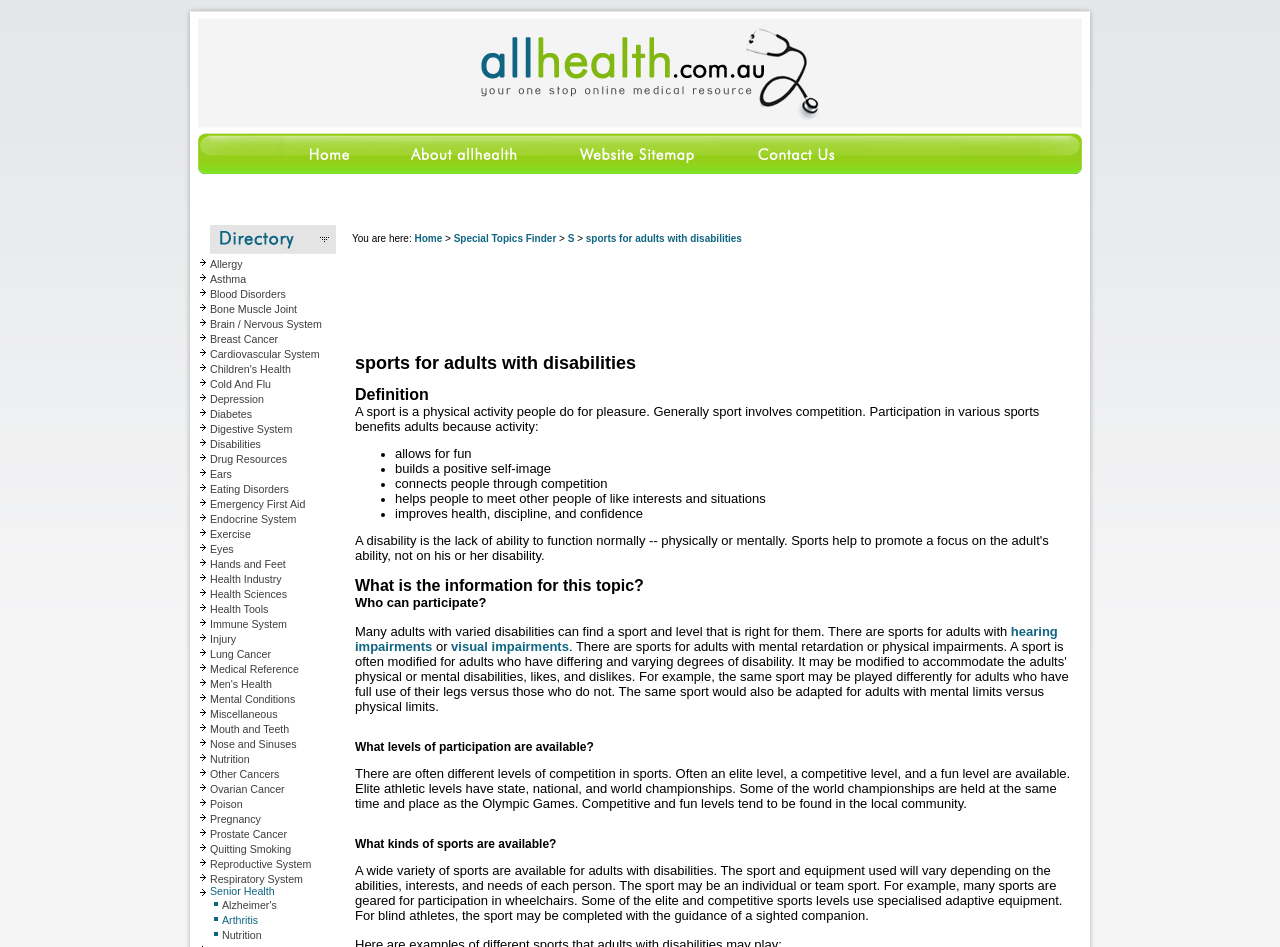Give a concise answer using one word or a phrase to the following question:
How many menu items are in the top navigation bar?

5